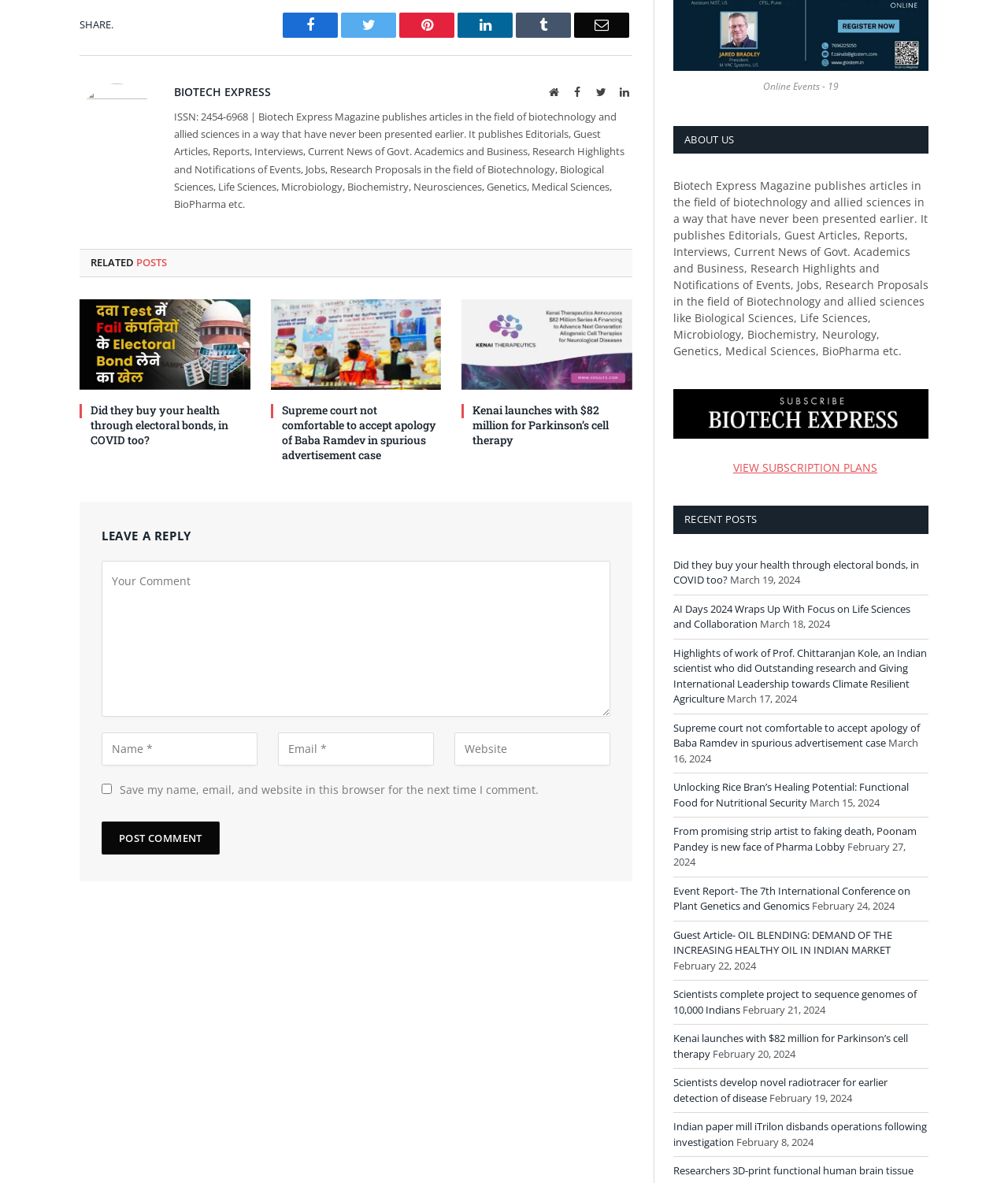How many social media platforms are available for sharing?
Provide a detailed answer to the question, using the image to inform your response.

The social media platforms are located at the top of the webpage. There are six platforms available, namely Facebook, Twitter, Pinterest, LinkedIn, Tumblr, and Email.